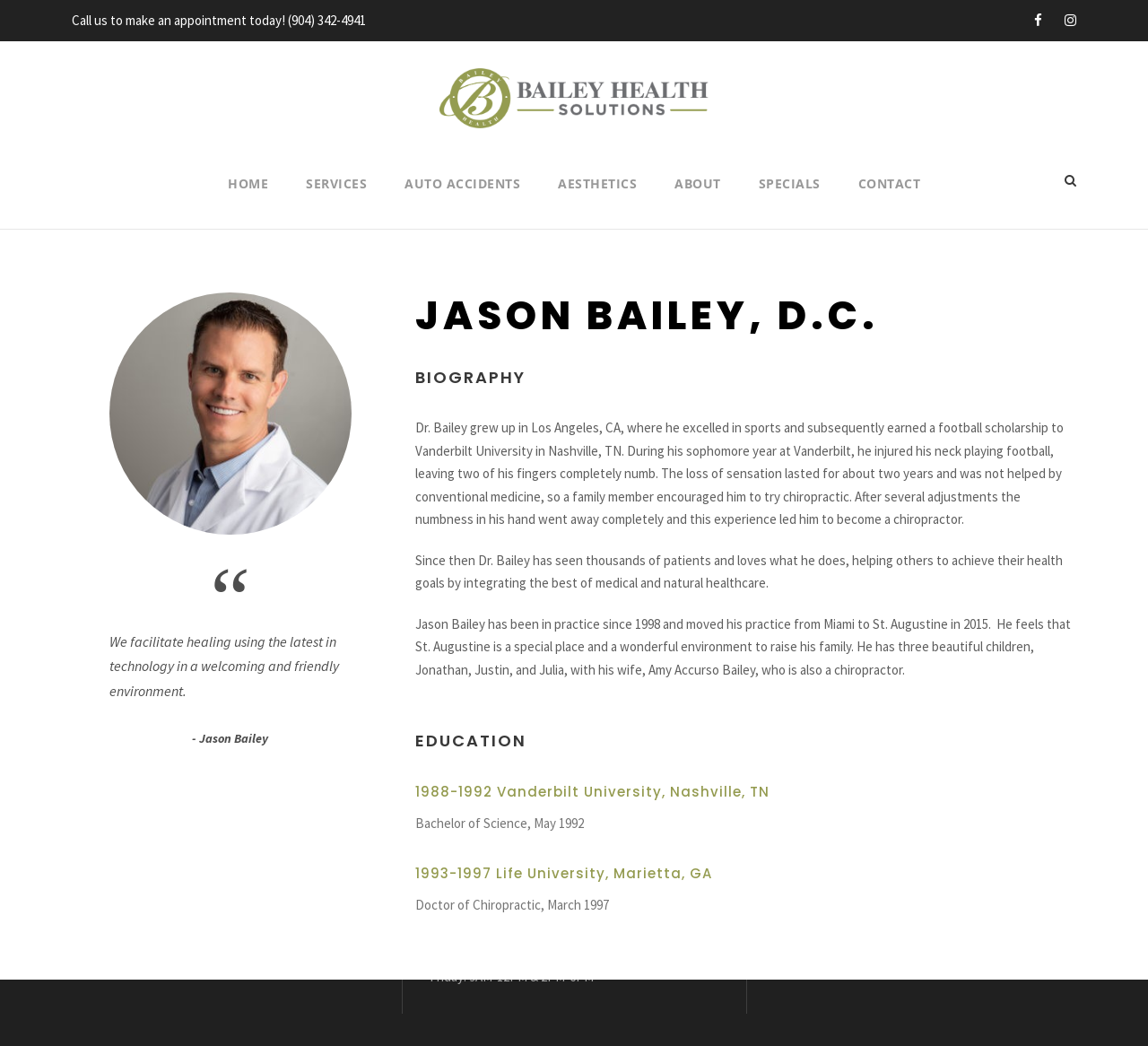Using the provided description Notice Of Privacy Practices, find the bounding box coordinates for the UI element. Provide the coordinates in (top-left x, top-left y, bottom-right x, bottom-right y) format, ensuring all values are between 0 and 1.

[0.674, 0.769, 0.808, 0.785]